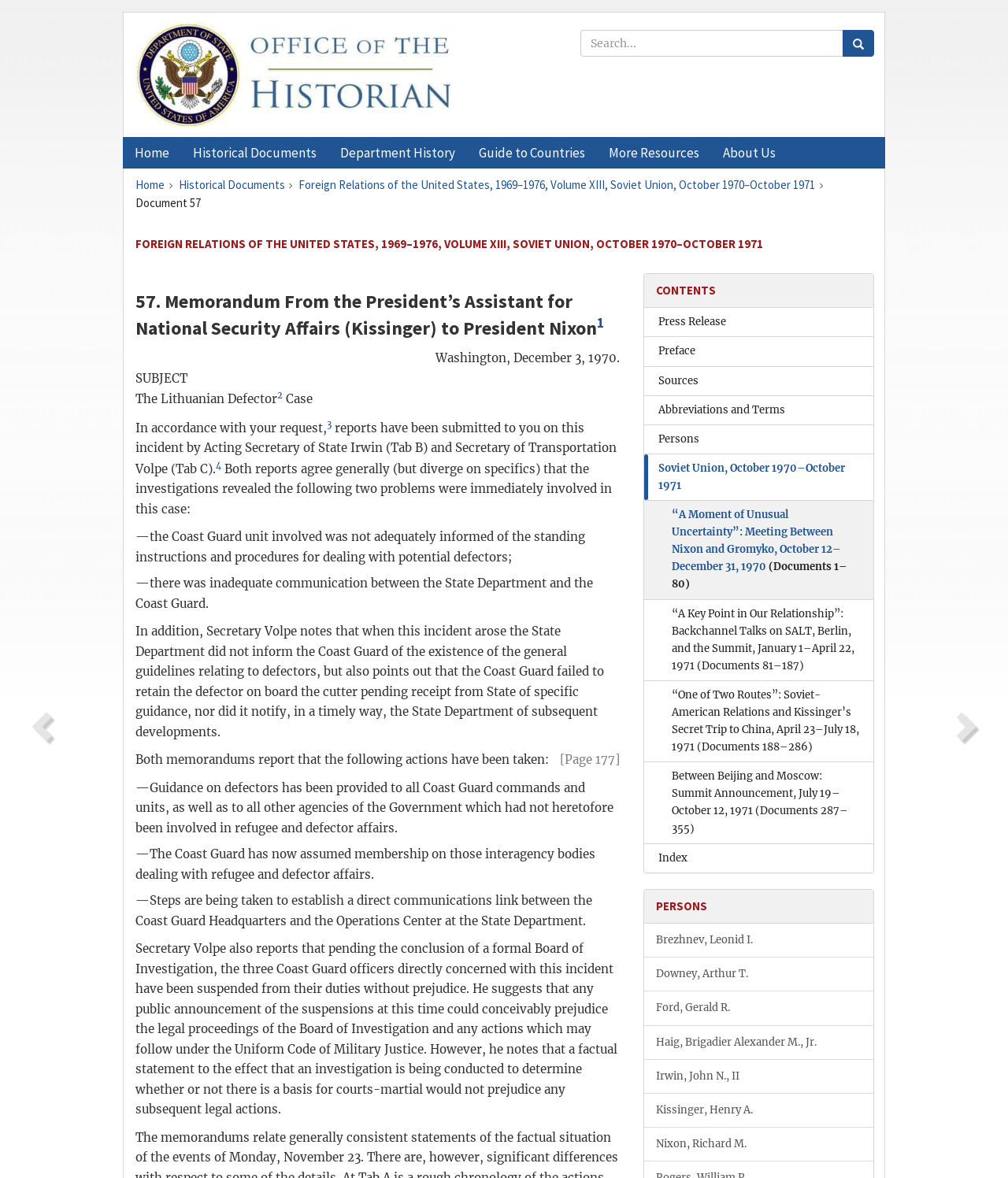Highlight the bounding box coordinates of the element you need to click to perform the following instruction: "Read about the Soviet Union from October 1970 to October 1971."

[0.639, 0.386, 0.866, 0.424]